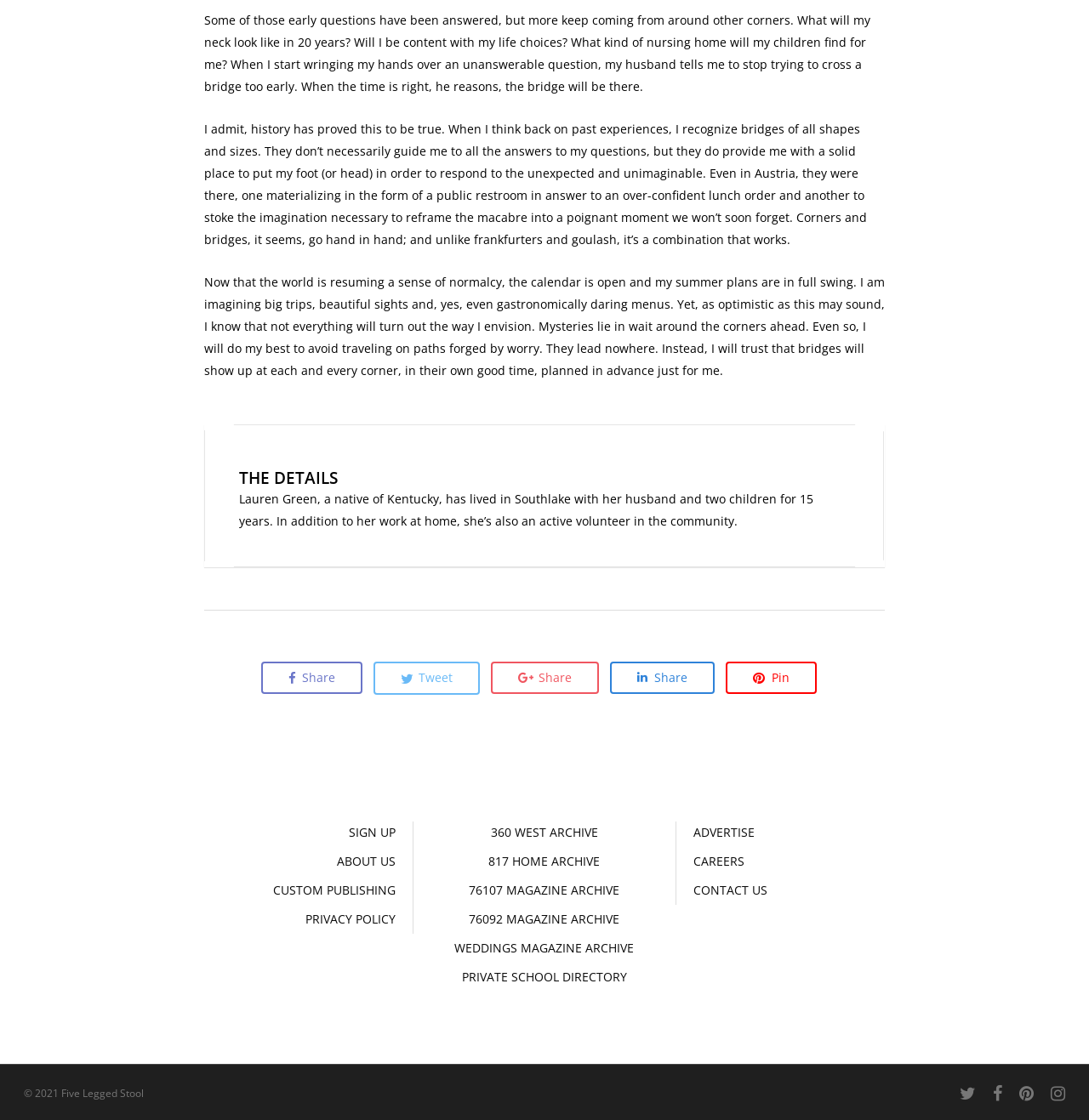Identify the bounding box coordinates necessary to click and complete the given instruction: "Contact the team".

[0.637, 0.785, 0.835, 0.805]